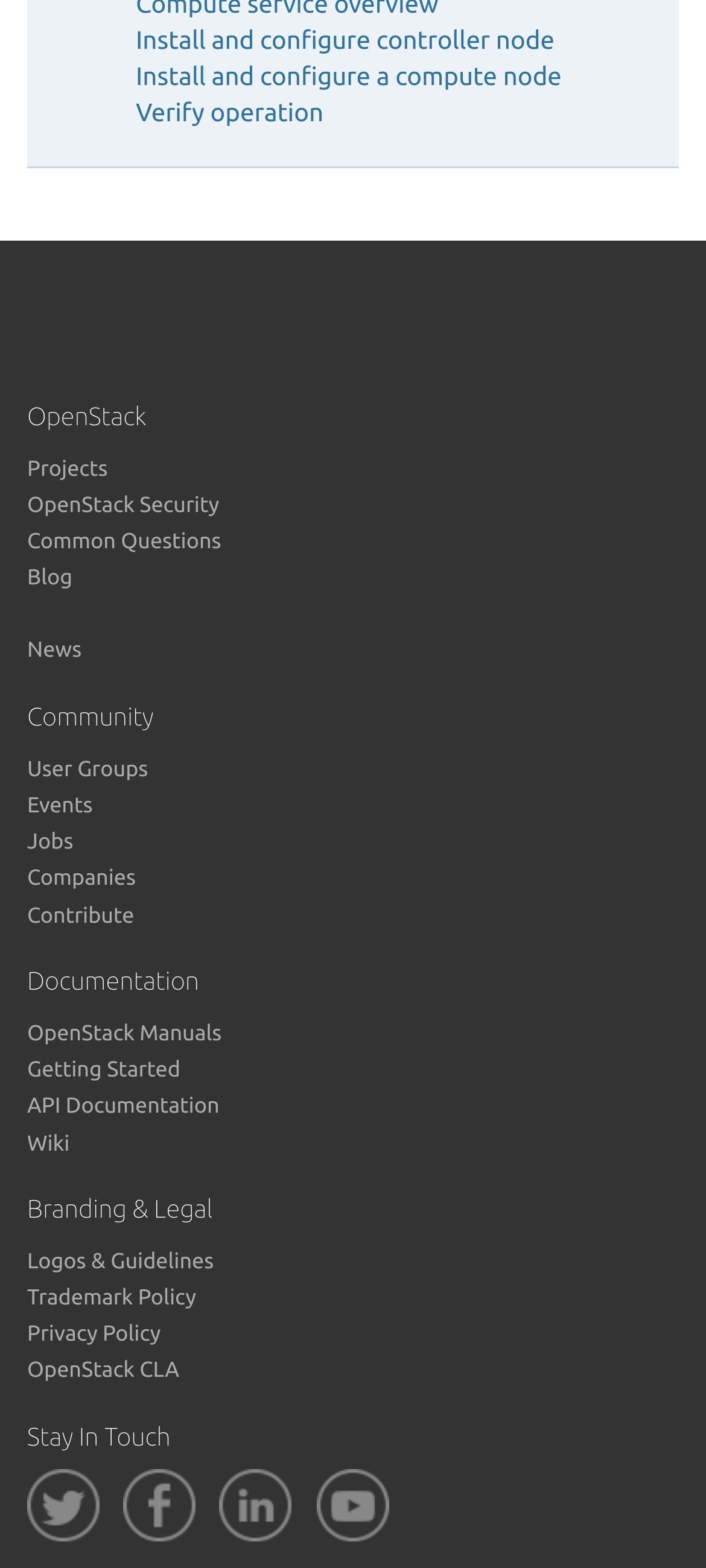Can you show the bounding box coordinates of the region to click on to complete the task described in the instruction: "Read OpenStack news"?

[0.038, 0.408, 0.116, 0.423]